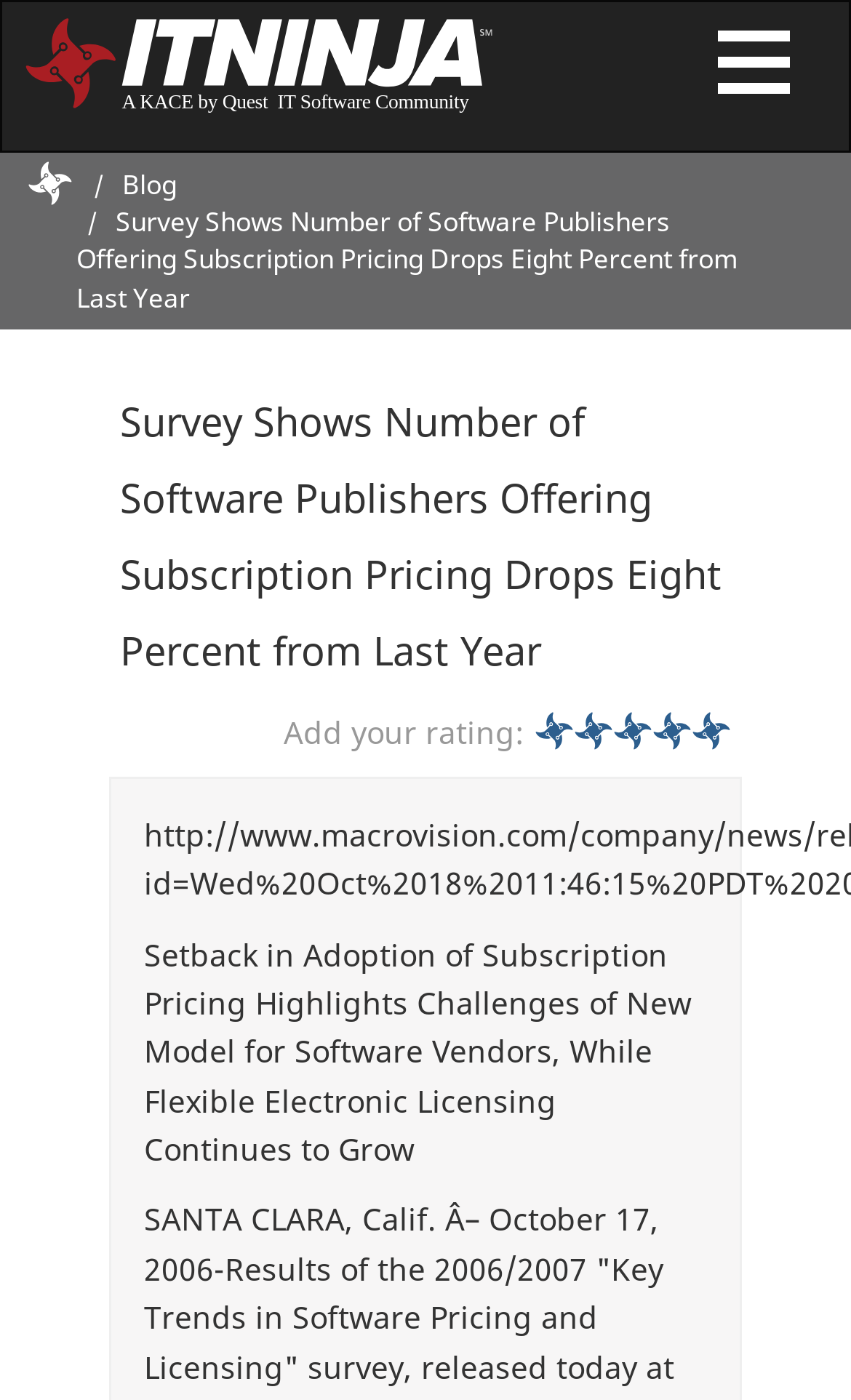Give a short answer to this question using one word or a phrase:
What is the purpose of the button?

Unknown